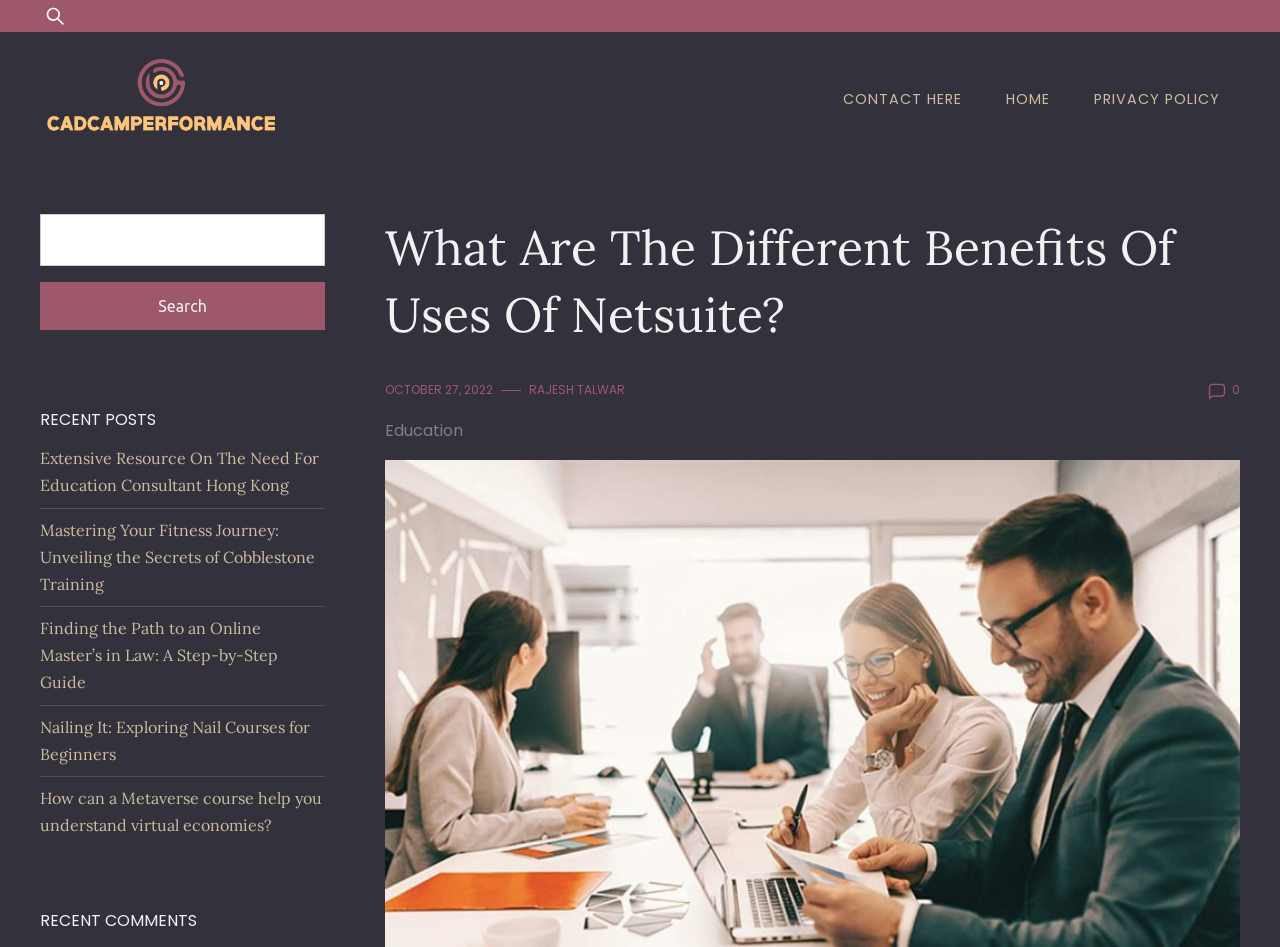Specify the bounding box coordinates of the region I need to click to perform the following instruction: "View the working hours on Wednesday". The coordinates must be four float numbers in the range of 0 to 1, i.e., [left, top, right, bottom].

None